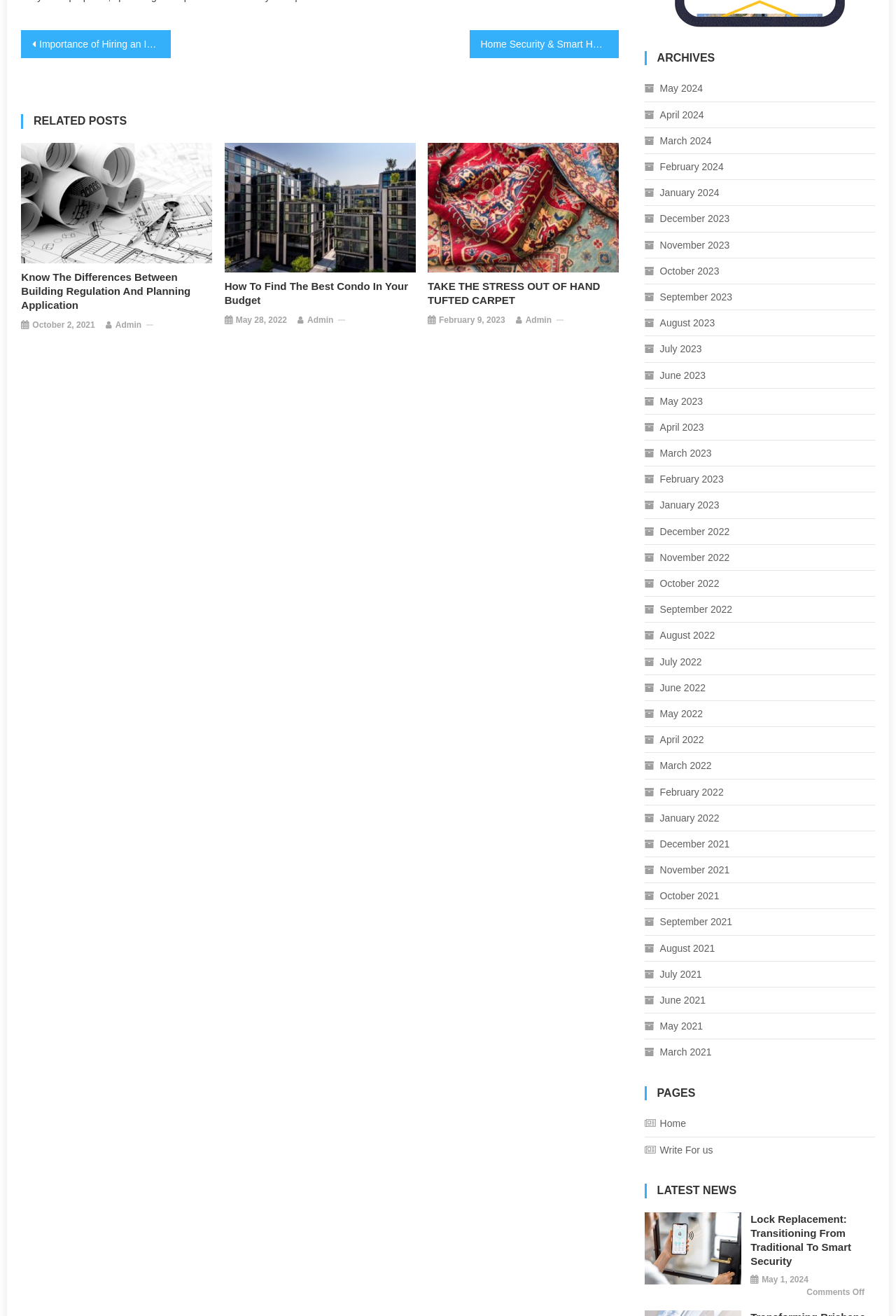Identify the bounding box coordinates of the section that should be clicked to achieve the task described: "Read 'How To Find The Best Condo In Your Budget'".

[0.251, 0.212, 0.464, 0.234]